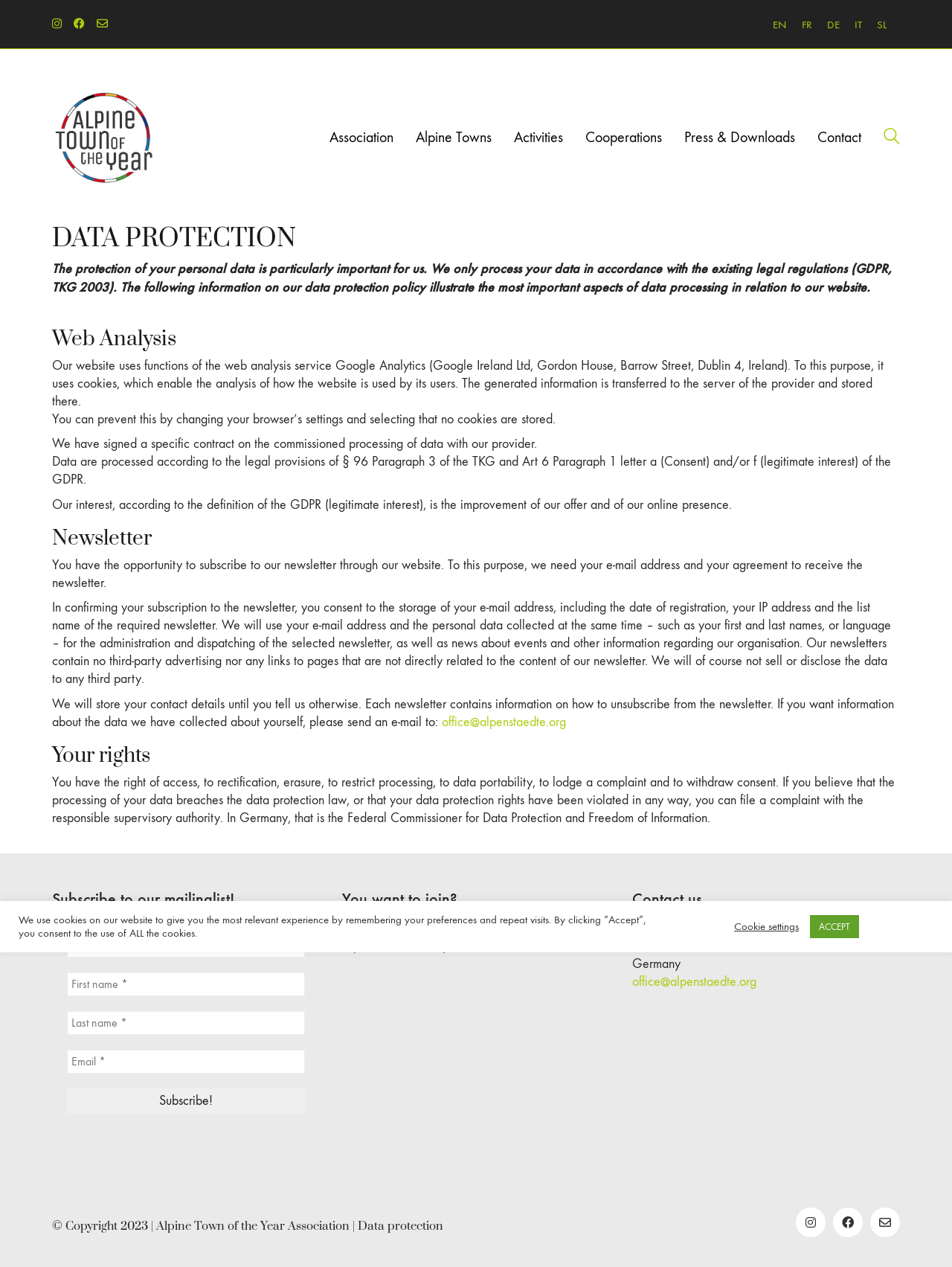Use the details in the image to answer the question thoroughly: 
How can users contact the organization?

The webpage provides contact information, including an email address and a postal address, allowing users to get in touch with the organization, as shown in the section 'Contact us'.